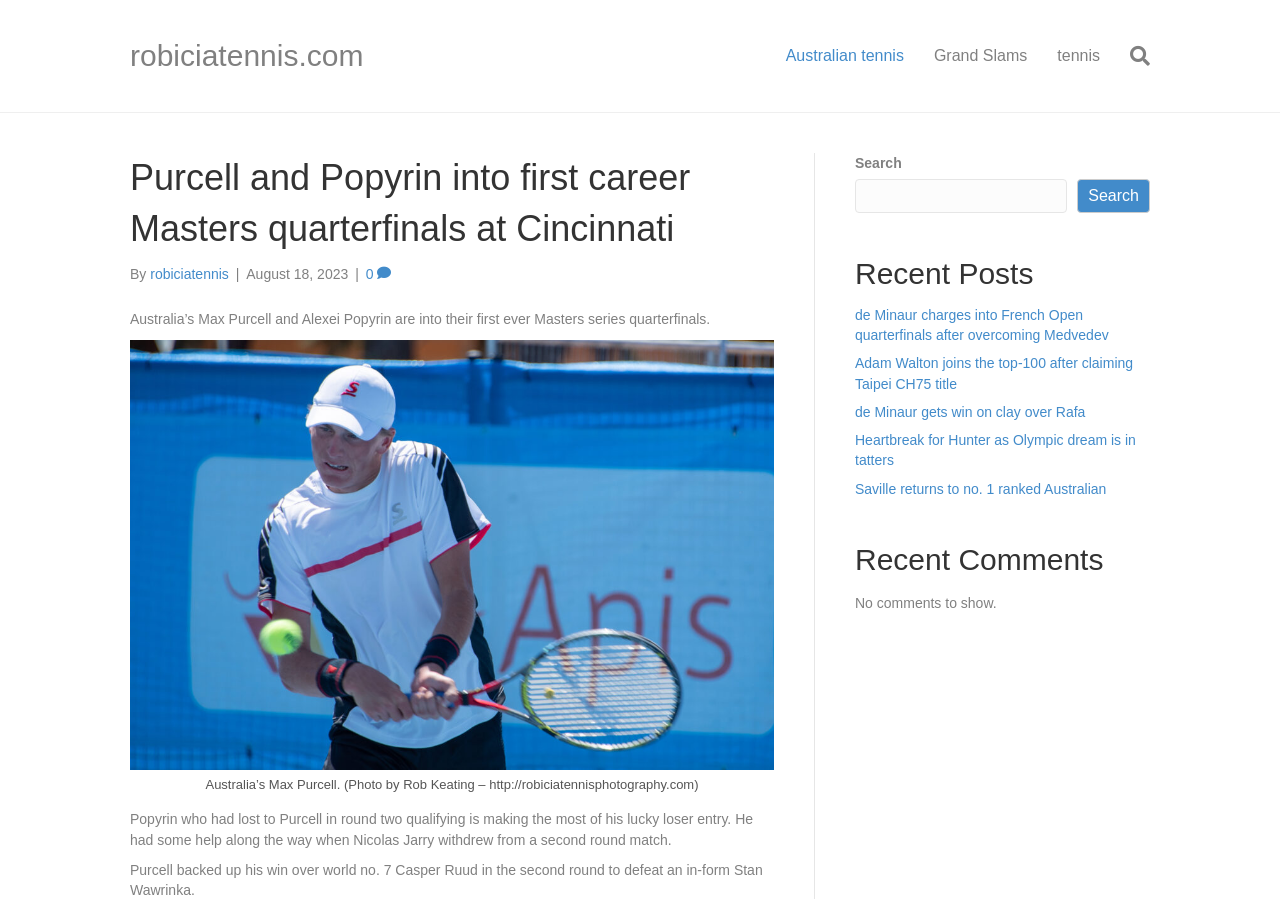Please mark the clickable region by giving the bounding box coordinates needed to complete this instruction: "Read more about Purcell and Popyrin into first career Masters quarterfinals".

[0.102, 0.171, 0.605, 0.283]